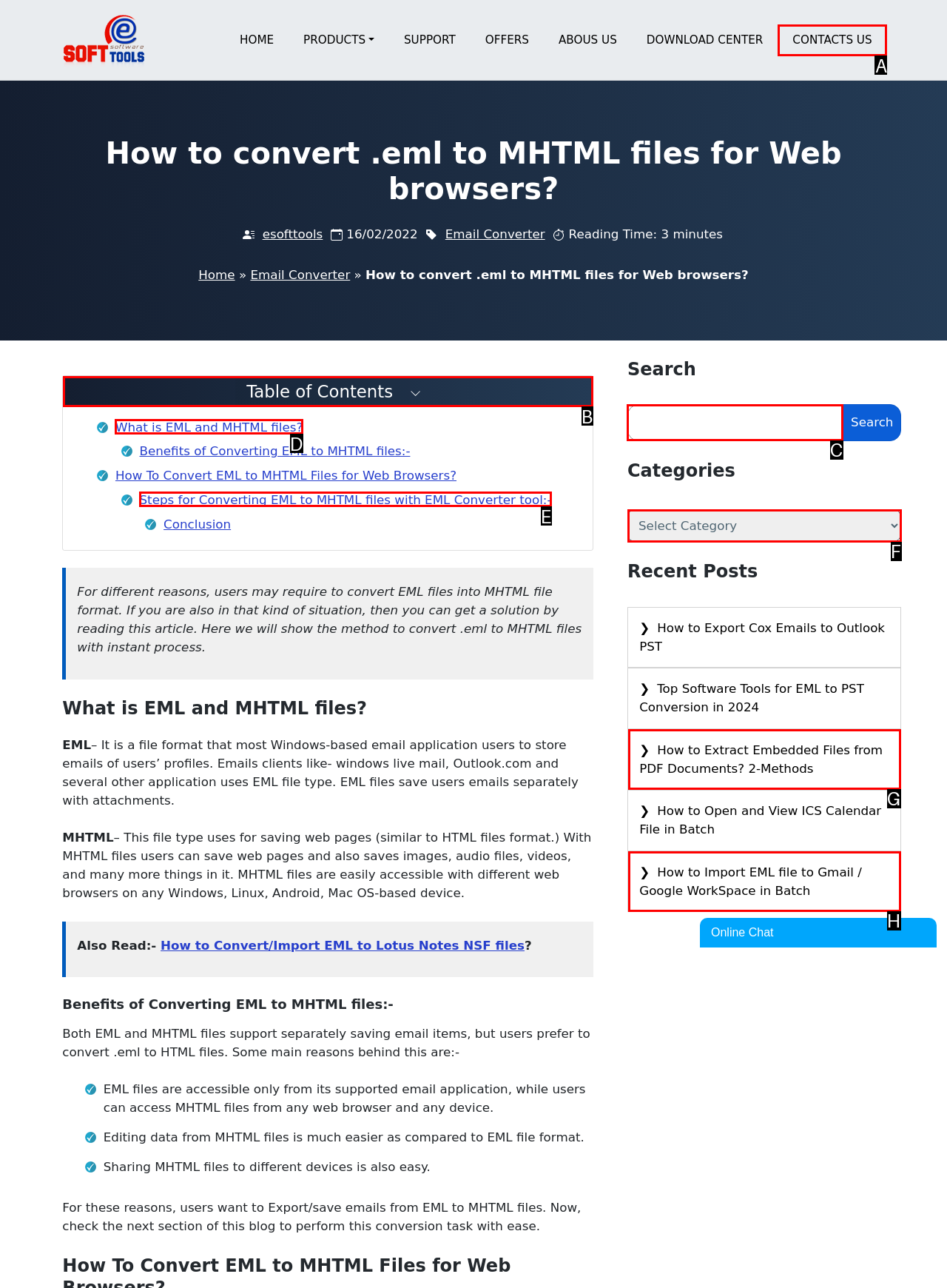Given the instruction: Search for something, which HTML element should you click on?
Answer with the letter that corresponds to the correct option from the choices available.

C